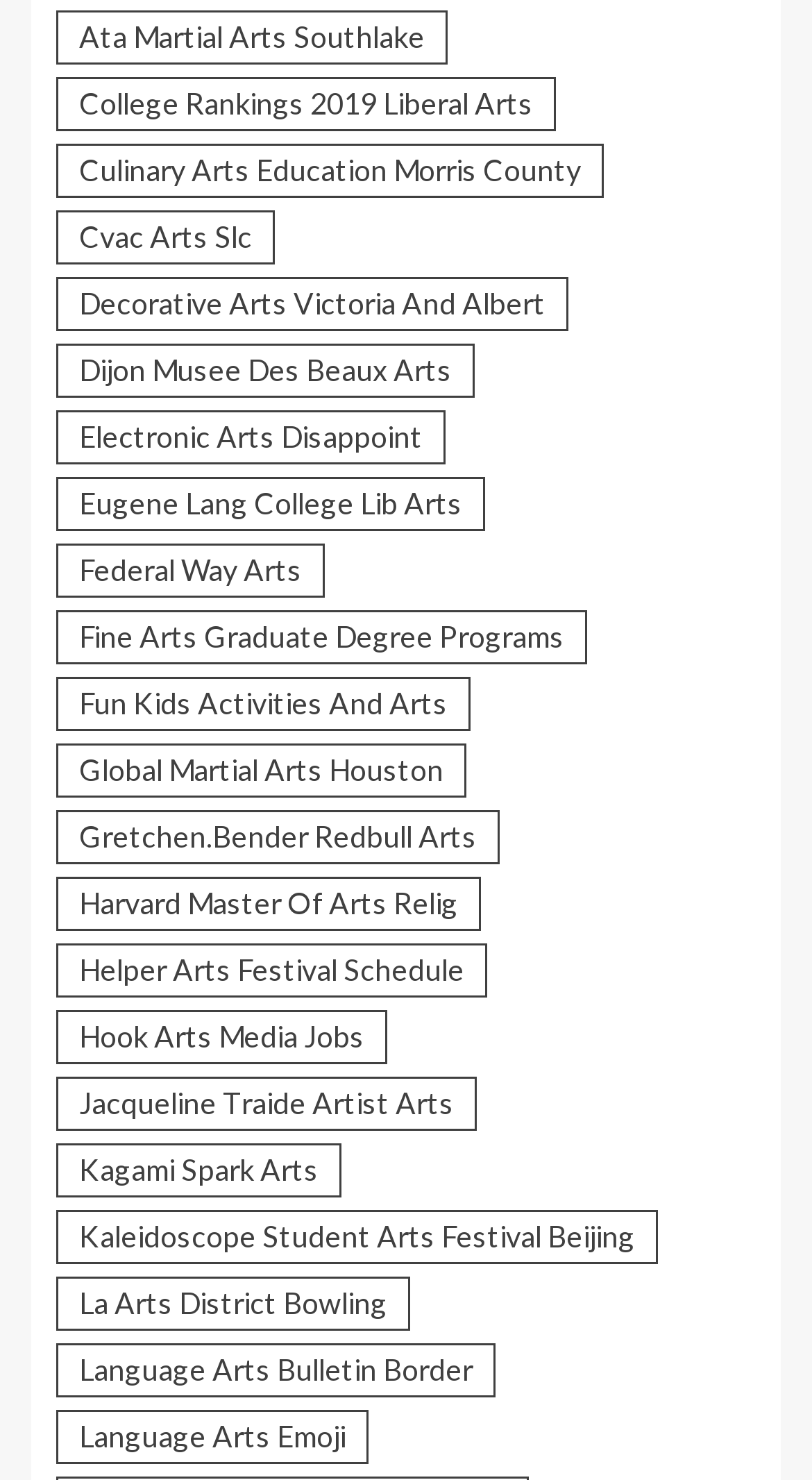Determine the bounding box coordinates for the clickable element required to fulfill the instruction: "view all updates". Provide the coordinates as four float numbers between 0 and 1, i.e., [left, top, right, bottom].

None